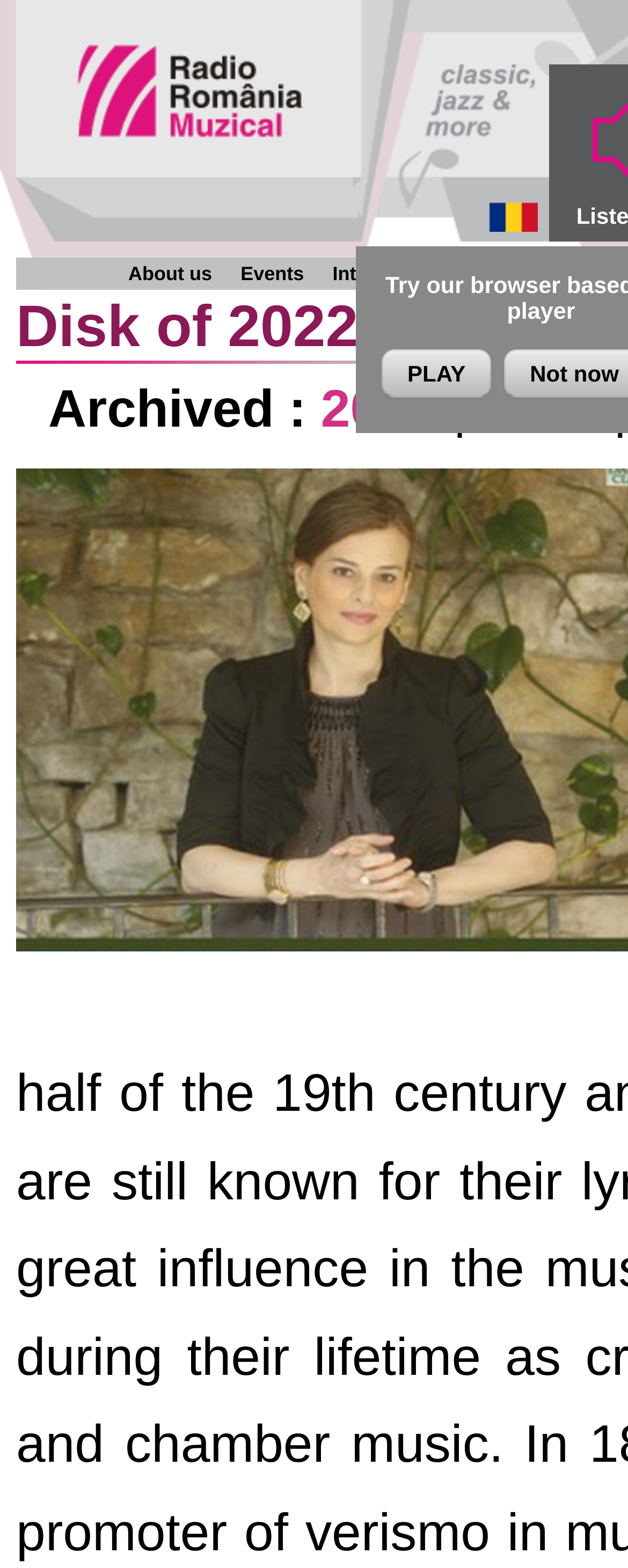Create a detailed summary of all the visual and textual information on the webpage.

The webpage is for Radio Romania Muzical, a music radio station. At the top left, there is a logo image accompanied by a link. On the top right, there is another image with a link. 

Below the top section, there are four links in a row, labeled "About us", "Events", "Interviews", and "Chronicles", respectively, from left to right. 

Further down, there is a prominent "PLAY" button. 

On the left side, there is a section with the title "Archived :" followed by two links, "2023" and "2022", separated by a vertical bar.